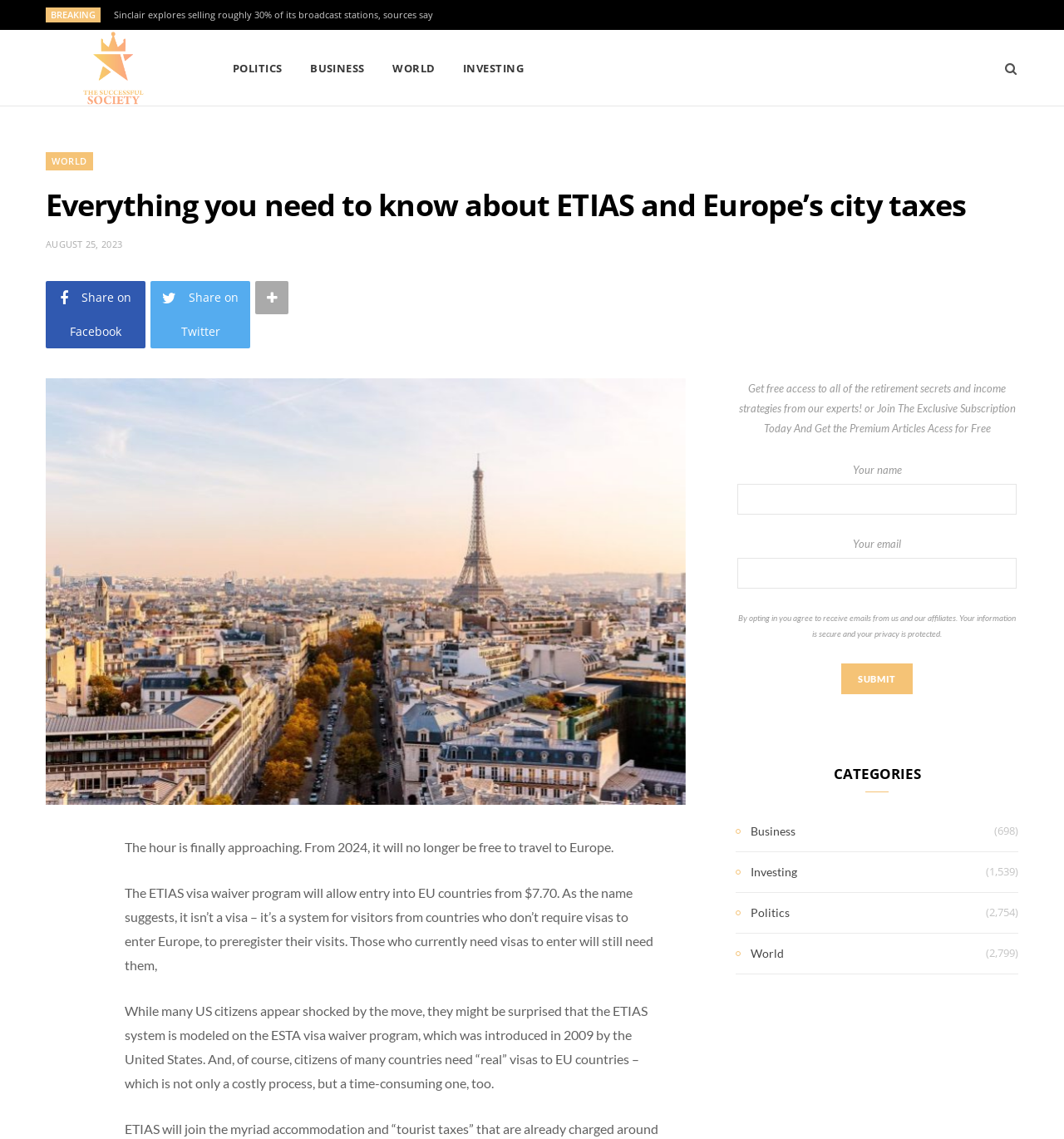Please specify the bounding box coordinates of the clickable region to carry out the following instruction: "Submit the contact form". The coordinates should be four float numbers between 0 and 1, in the format [left, top, right, bottom].

[0.791, 0.553, 0.858, 0.58]